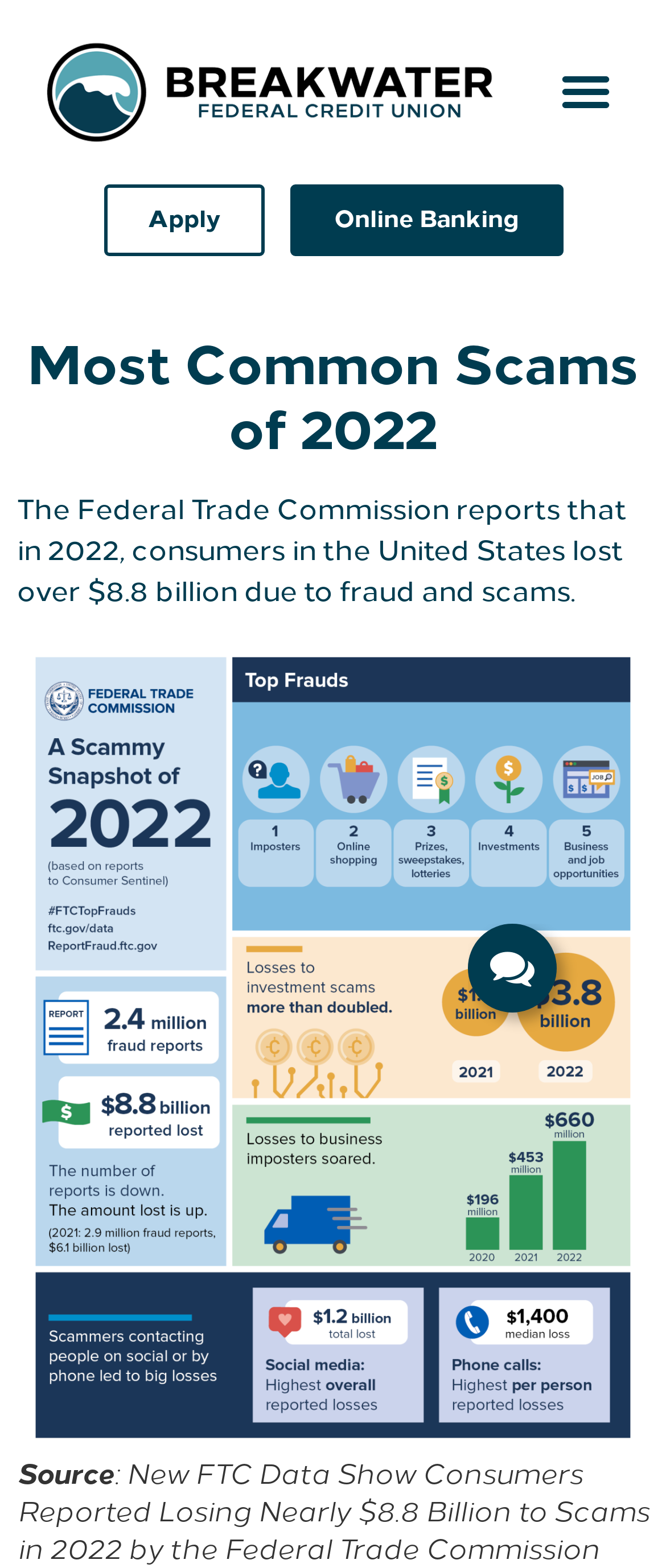Answer with a single word or phrase: 
What is the purpose of the button at the top right corner?

Menu Toggle